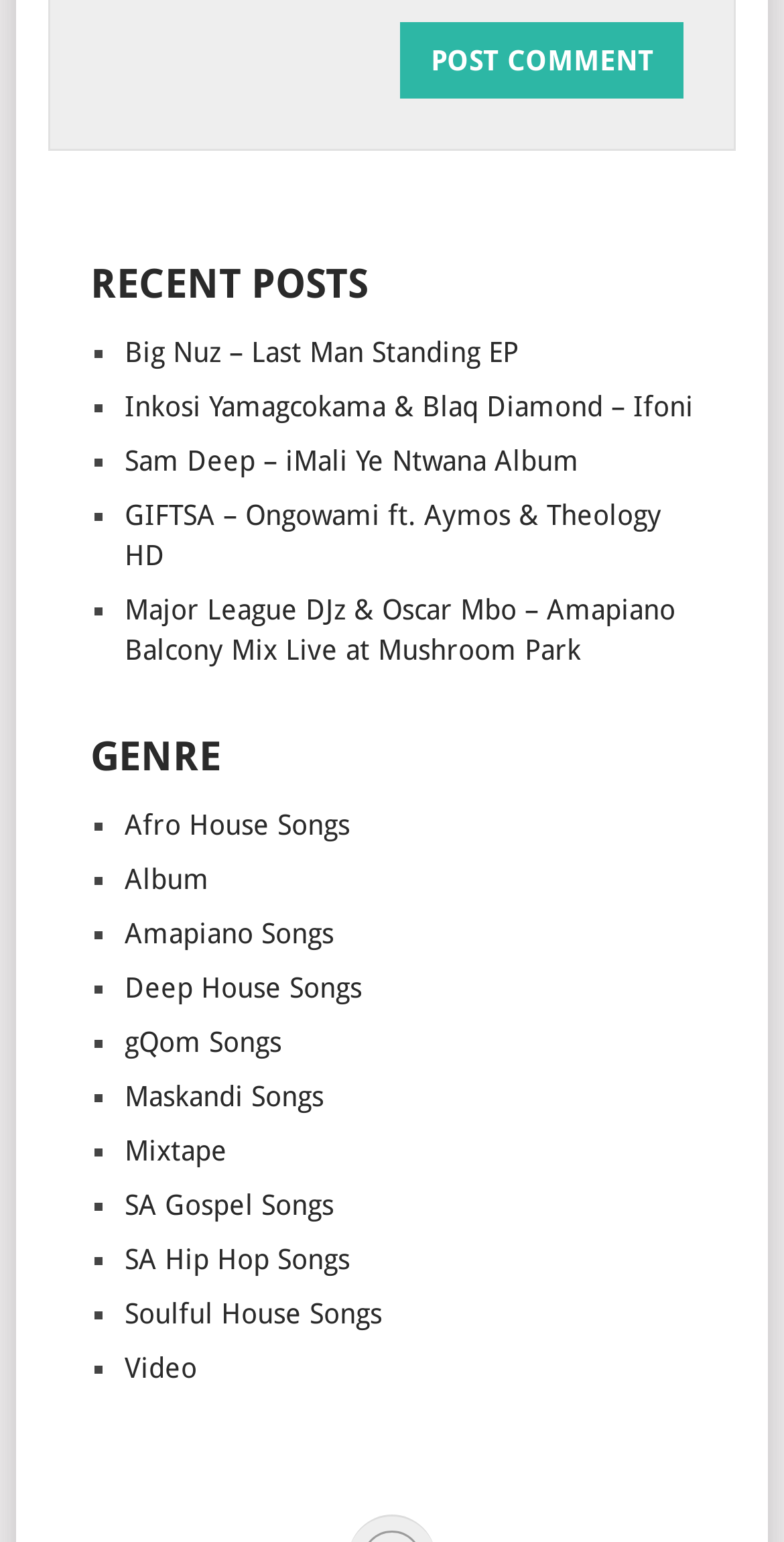What type of content is listed under 'RECENT POSTS'?
Examine the screenshot and reply with a single word or phrase.

Music posts